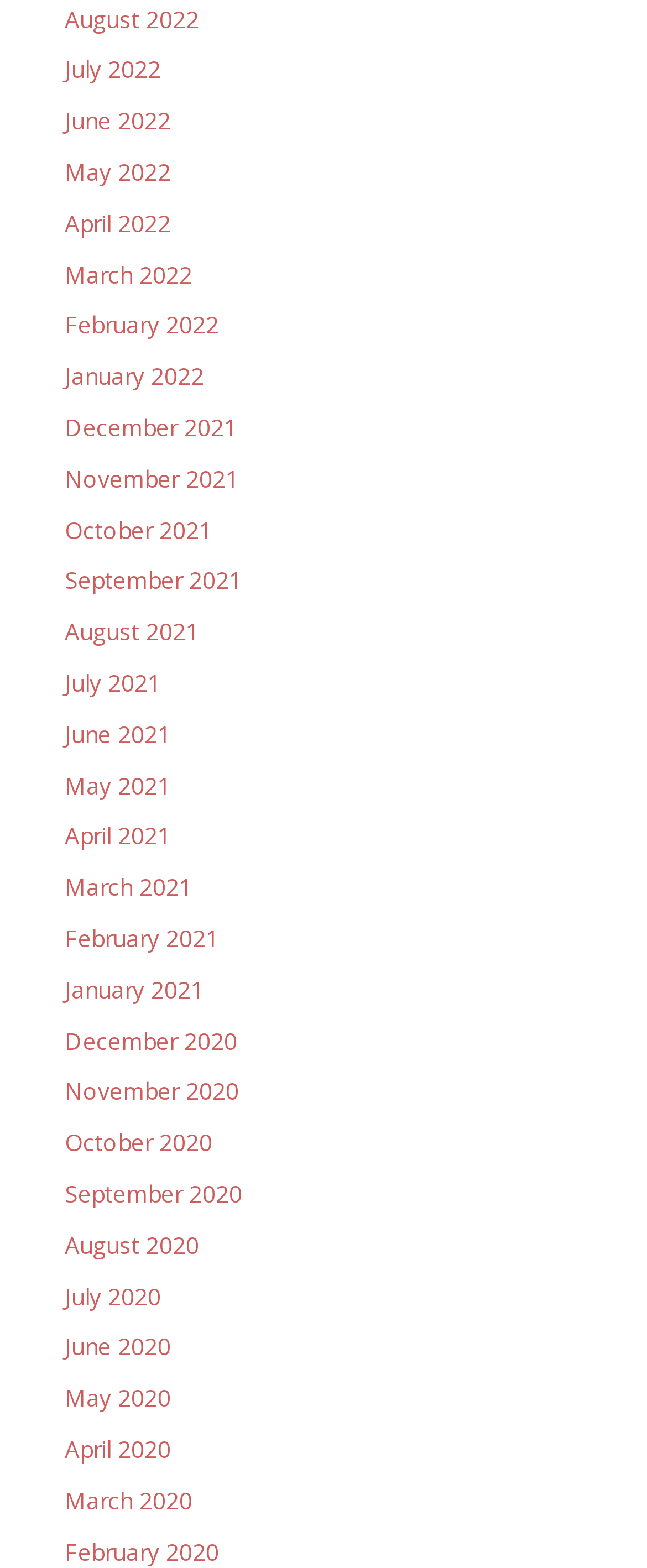Please give a succinct answer using a single word or phrase:
How many months are listed in 2021?

12